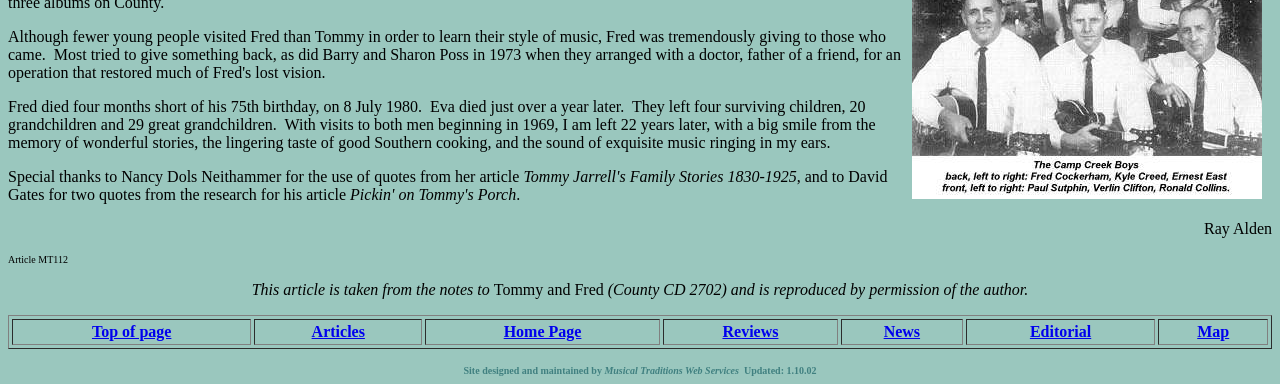Provide a single word or phrase answer to the question: 
How many children did Fred and Eva have?

4